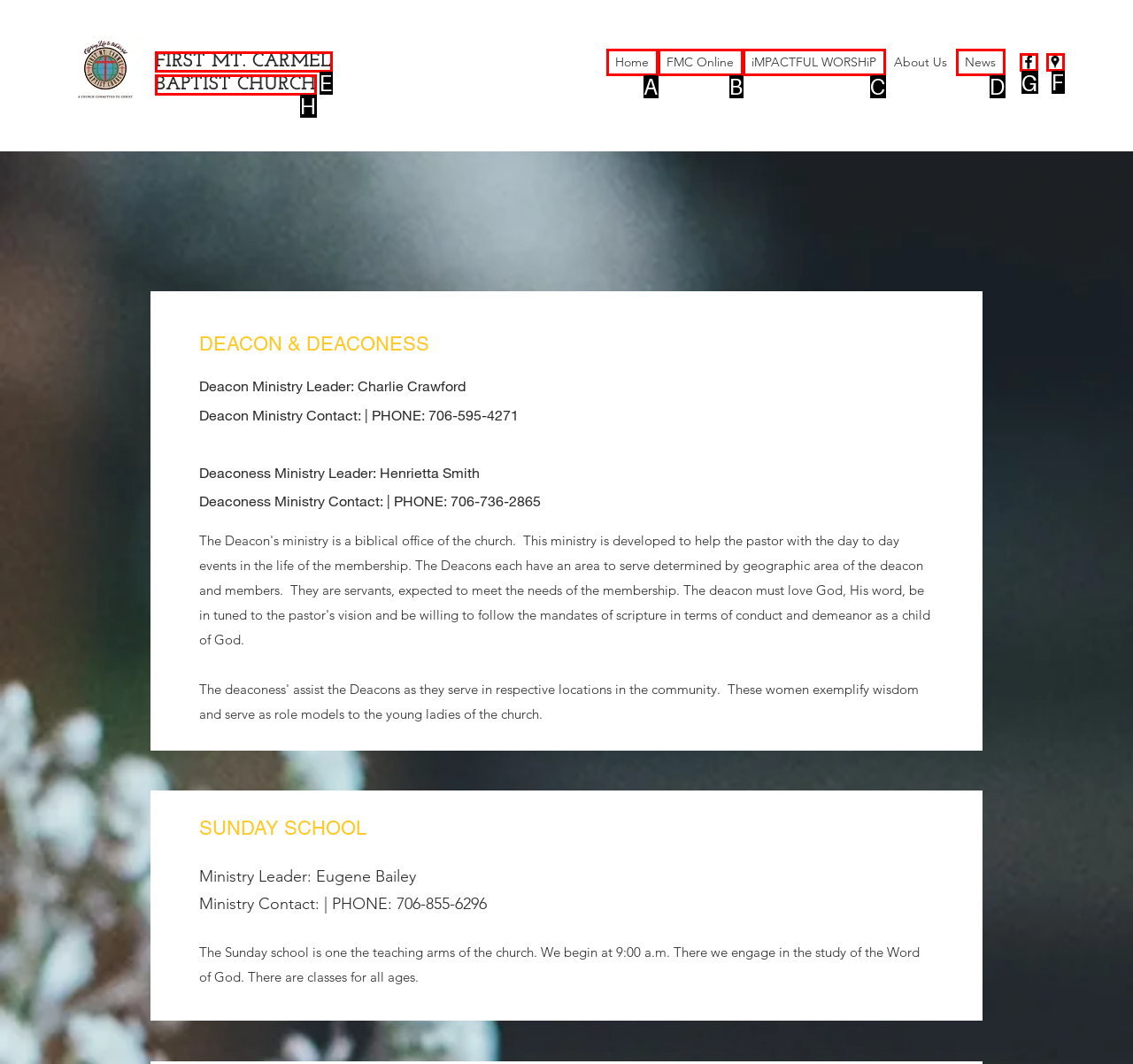Select the appropriate bounding box to fulfill the task: Check Facebook page Respond with the corresponding letter from the choices provided.

G